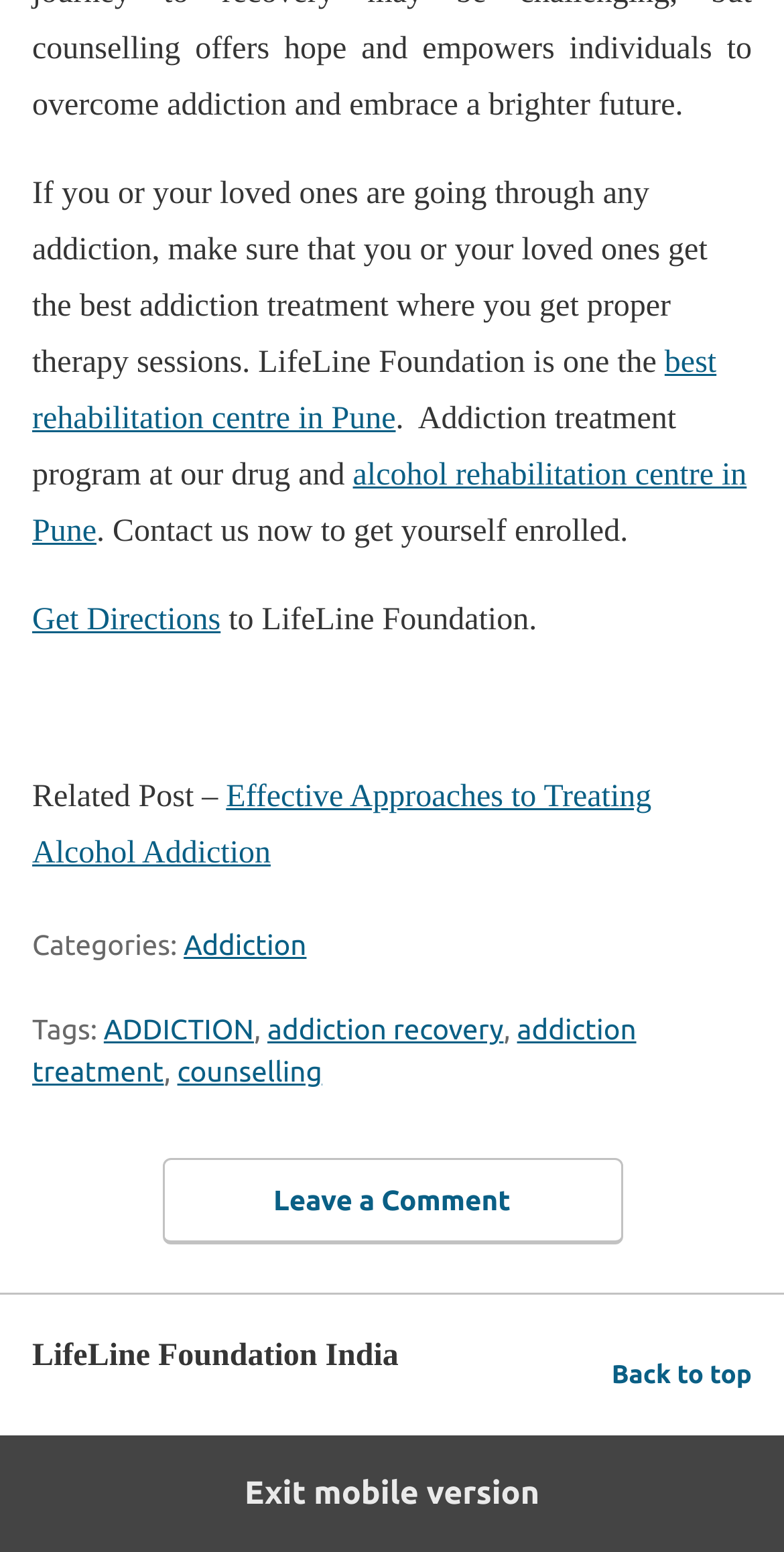Determine the bounding box coordinates for the area you should click to complete the following instruction: "Visit the best rehabilitation centre in Pune".

[0.041, 0.223, 0.914, 0.281]